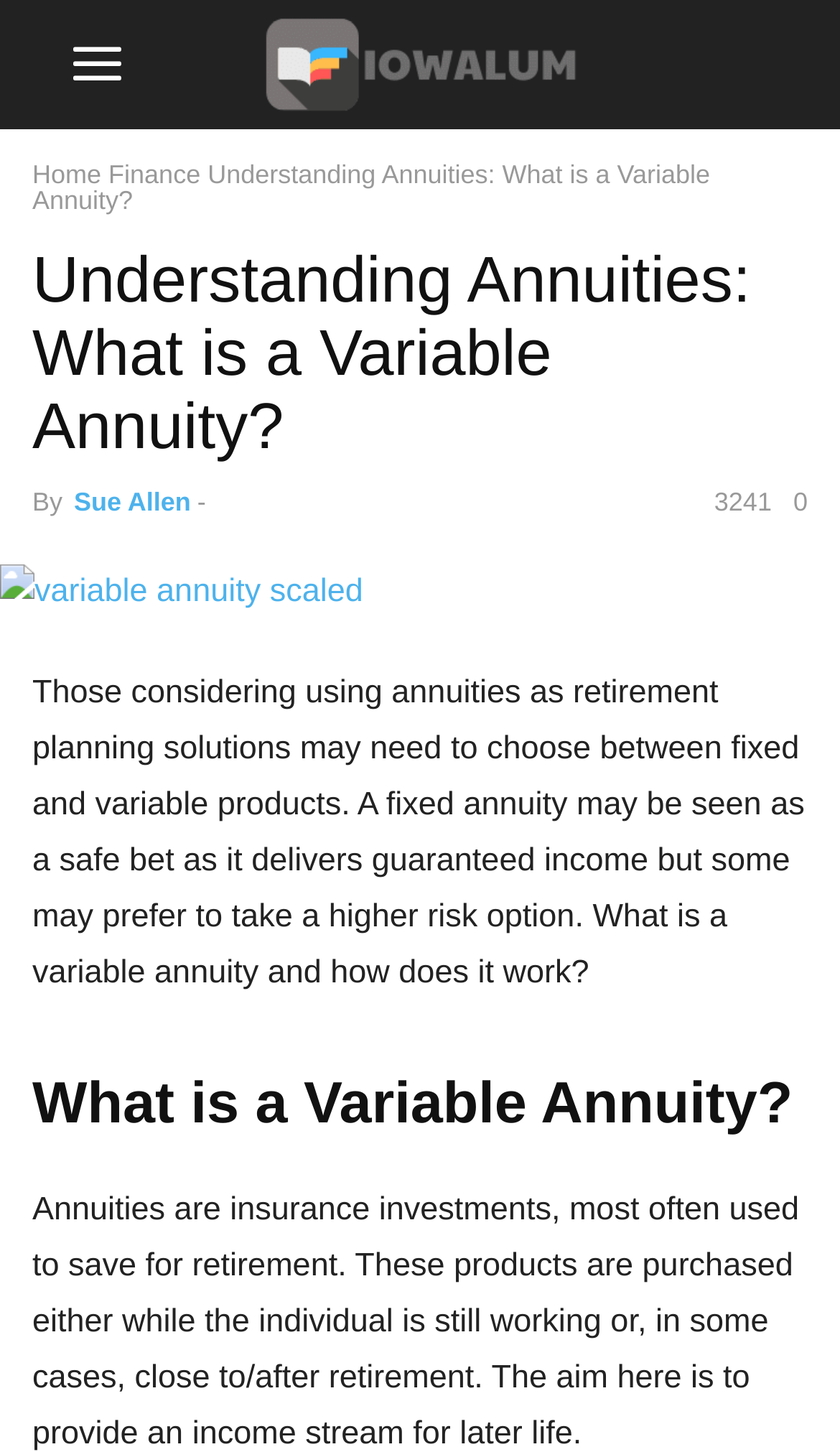How many links are there in the header section?
Carefully analyze the image and provide a detailed answer to the question.

The header section of the webpage contains links to 'Home', 'Finance', the author's name 'Sue Allen', and a link with the text '0'. Therefore, there are 4 links in the header section.